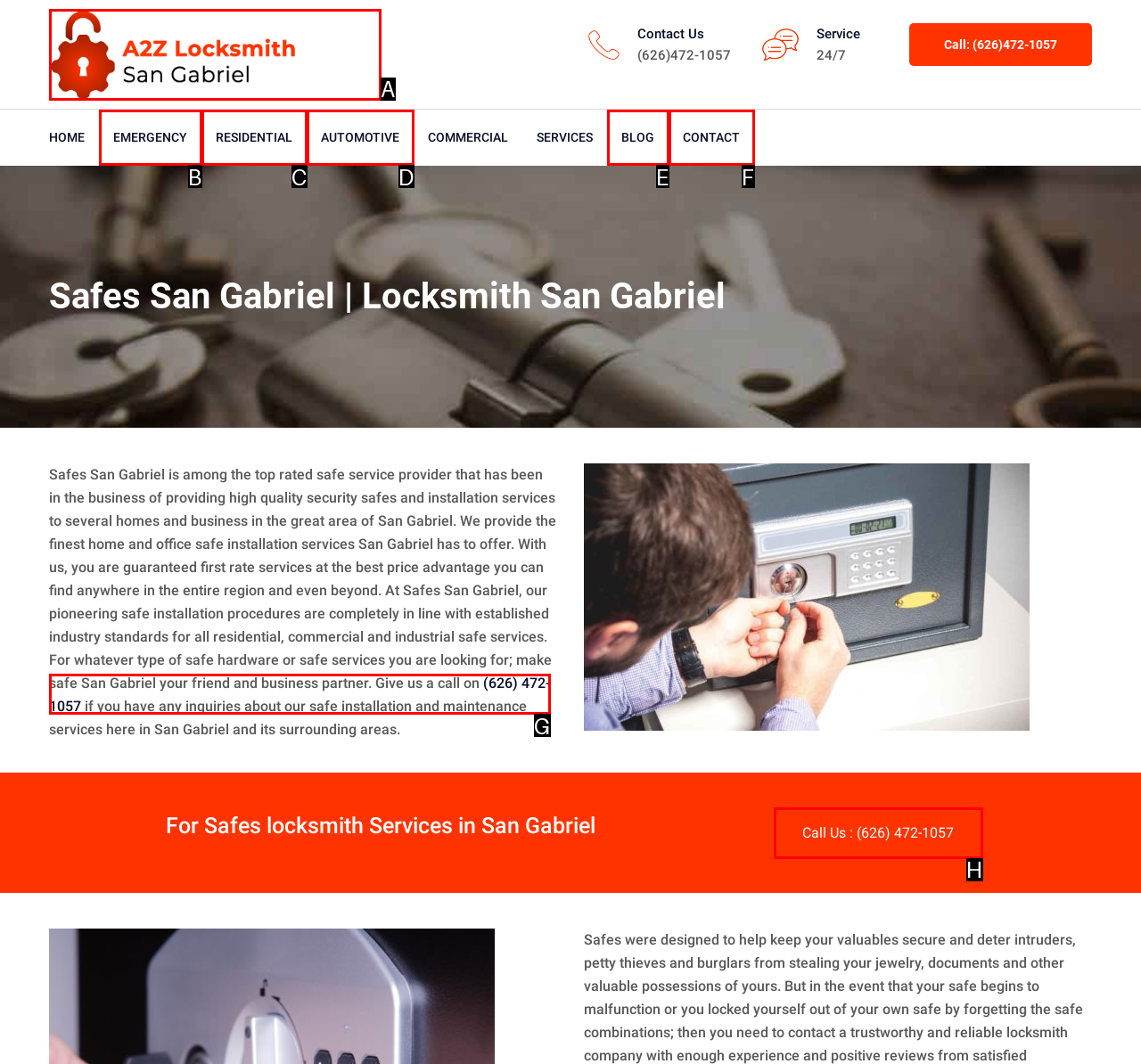Identify the letter corresponding to the UI element that matches this description: alt="A2Z Locksmith San Gabriel"
Answer using only the letter from the provided options.

A